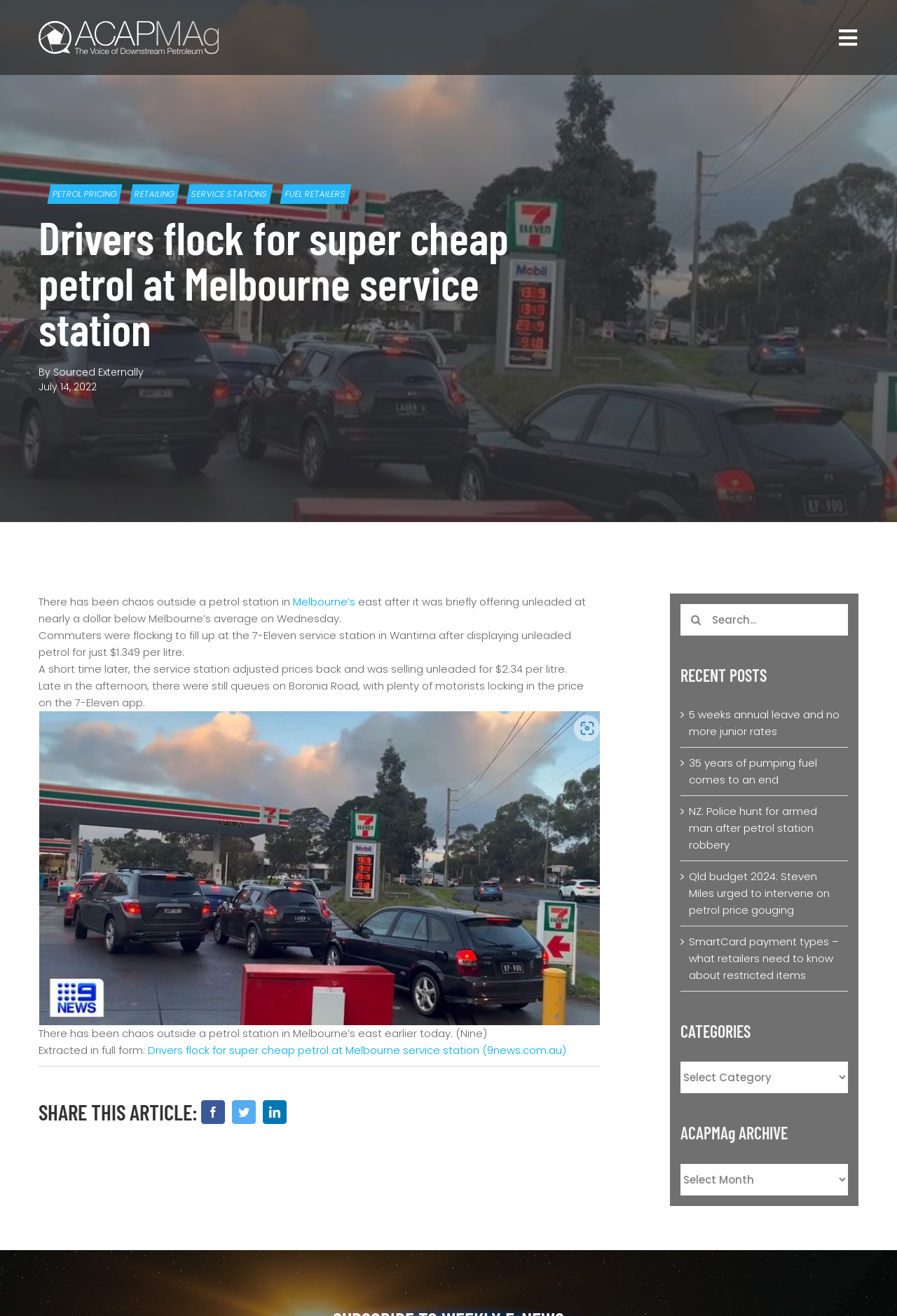Pinpoint the bounding box coordinates of the area that must be clicked to complete this instruction: "Visit ACAPMA.COM.AU".

[0.0, 0.166, 1.0, 0.196]